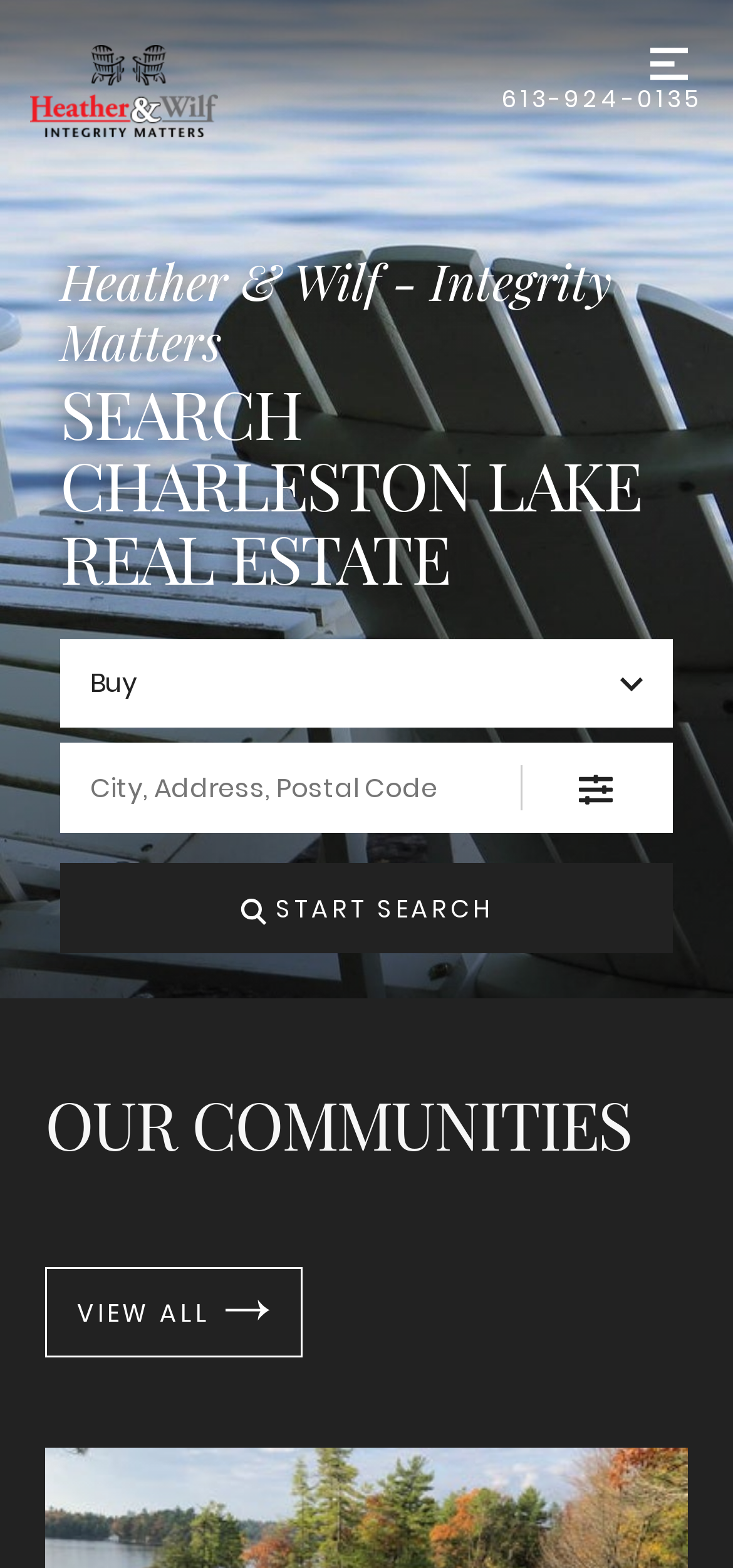Predict the bounding box coordinates for the UI element described as: "Buy Dropdown arrow". The coordinates should be four float numbers between 0 and 1, presented as [left, top, right, bottom].

[0.082, 0.408, 0.918, 0.464]